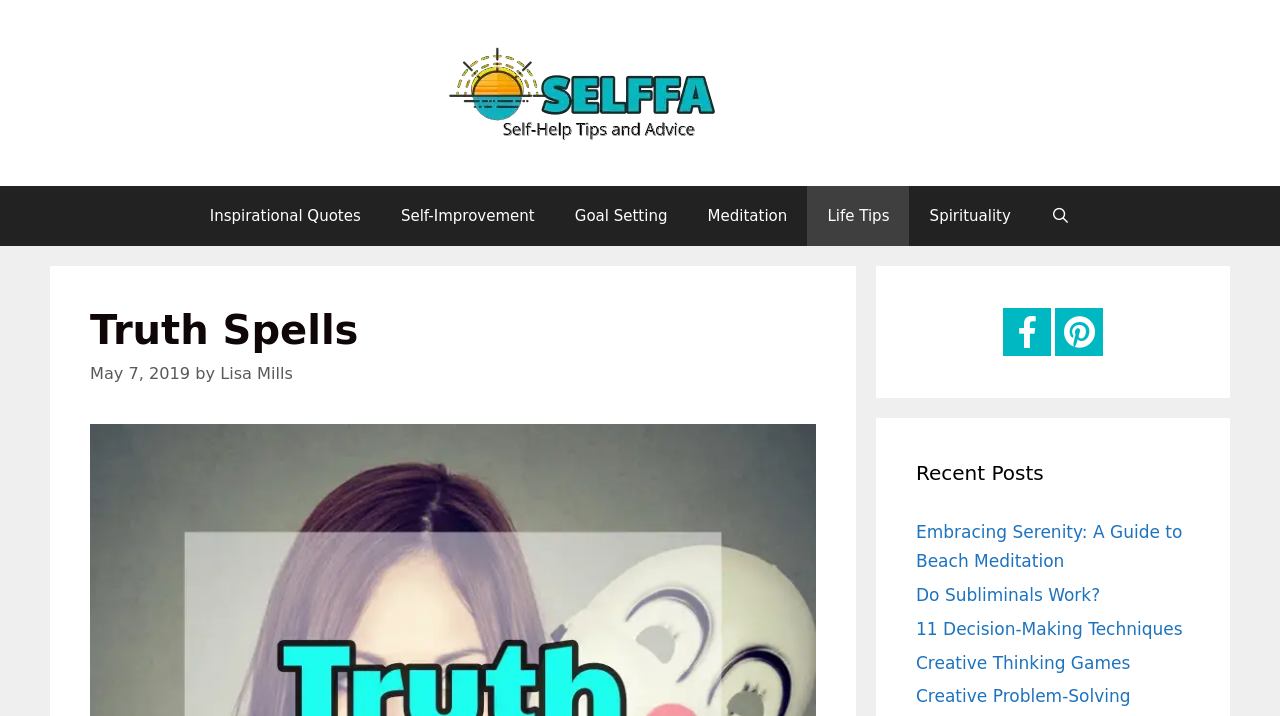Kindly determine the bounding box coordinates of the area that needs to be clicked to fulfill this instruction: "read Inspirational Quotes".

[0.148, 0.26, 0.297, 0.344]